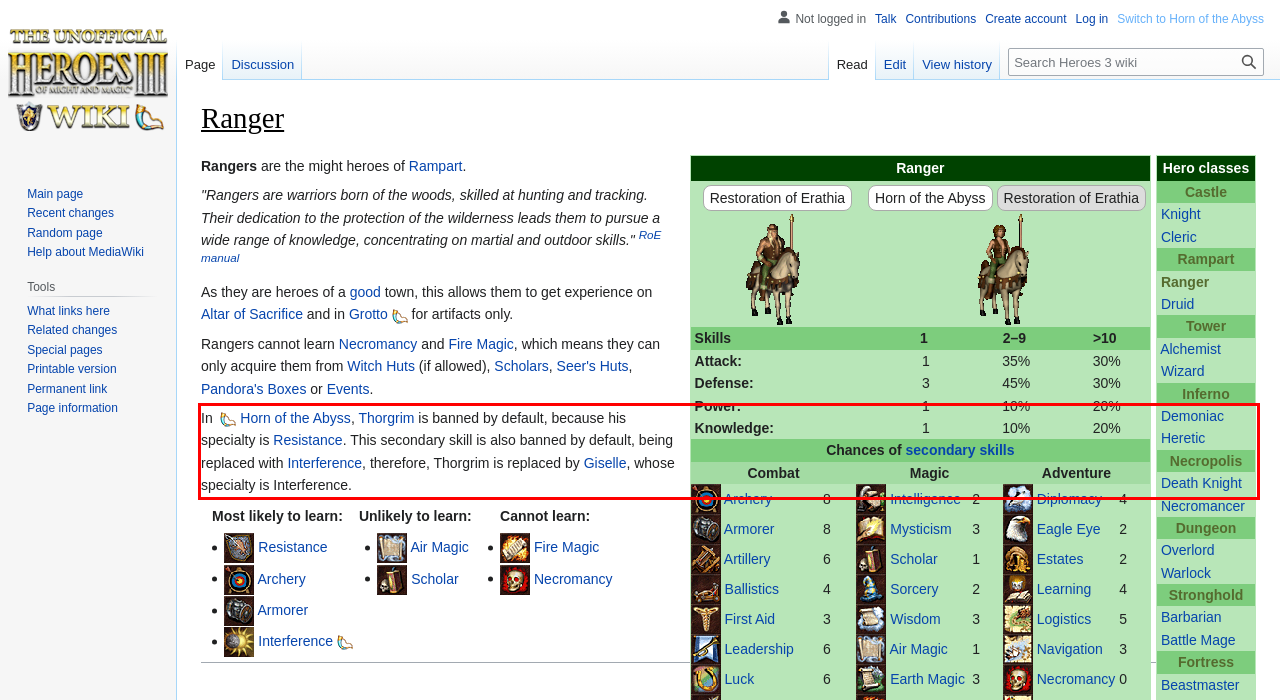Inspect the webpage screenshot that has a red bounding box and use OCR technology to read and display the text inside the red bounding box.

In Horn of the Abyss, Thorgrim is banned by default, because his specialty is Resistance. This secondary skill is also banned by default, being replaced with Interference, therefore, Thorgrim is replaced by Giselle, whose specialty is Interference.